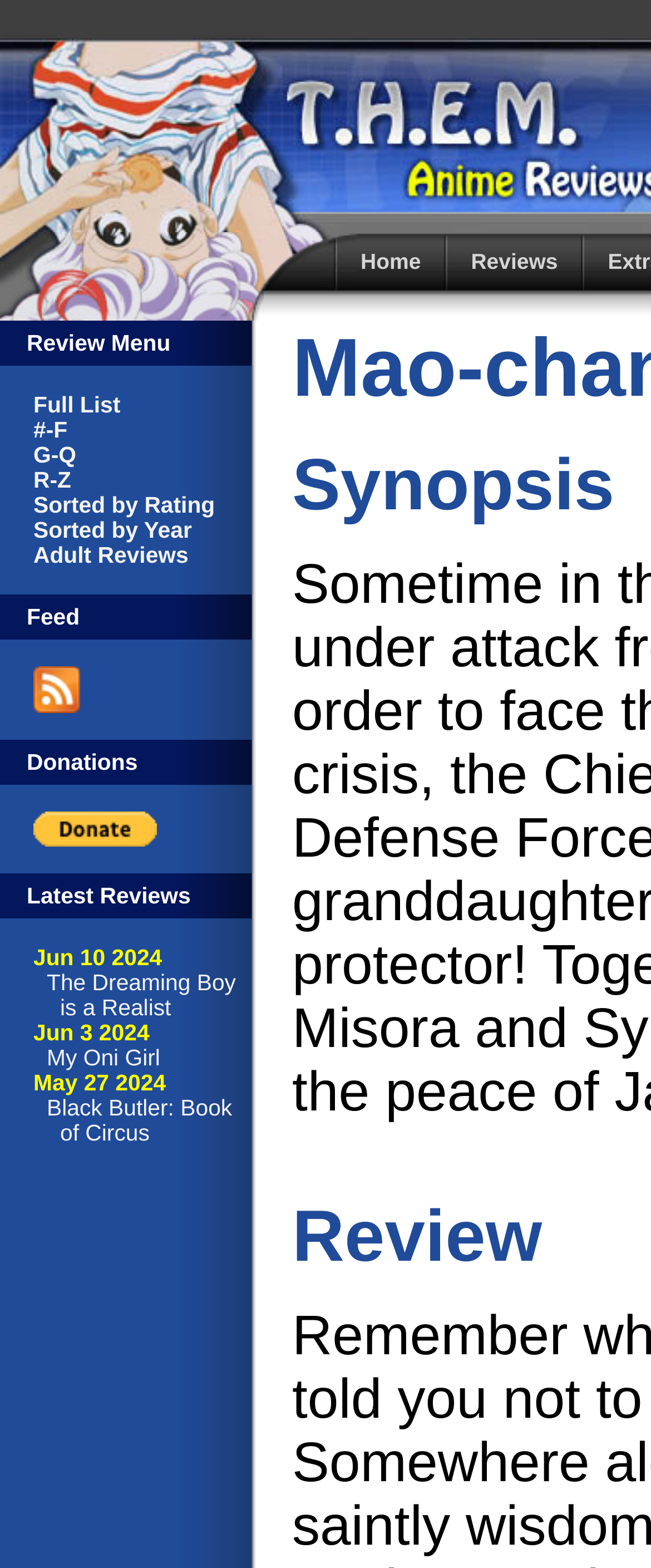Give a concise answer using one word or a phrase to the following question:
What is the first menu item?

Home